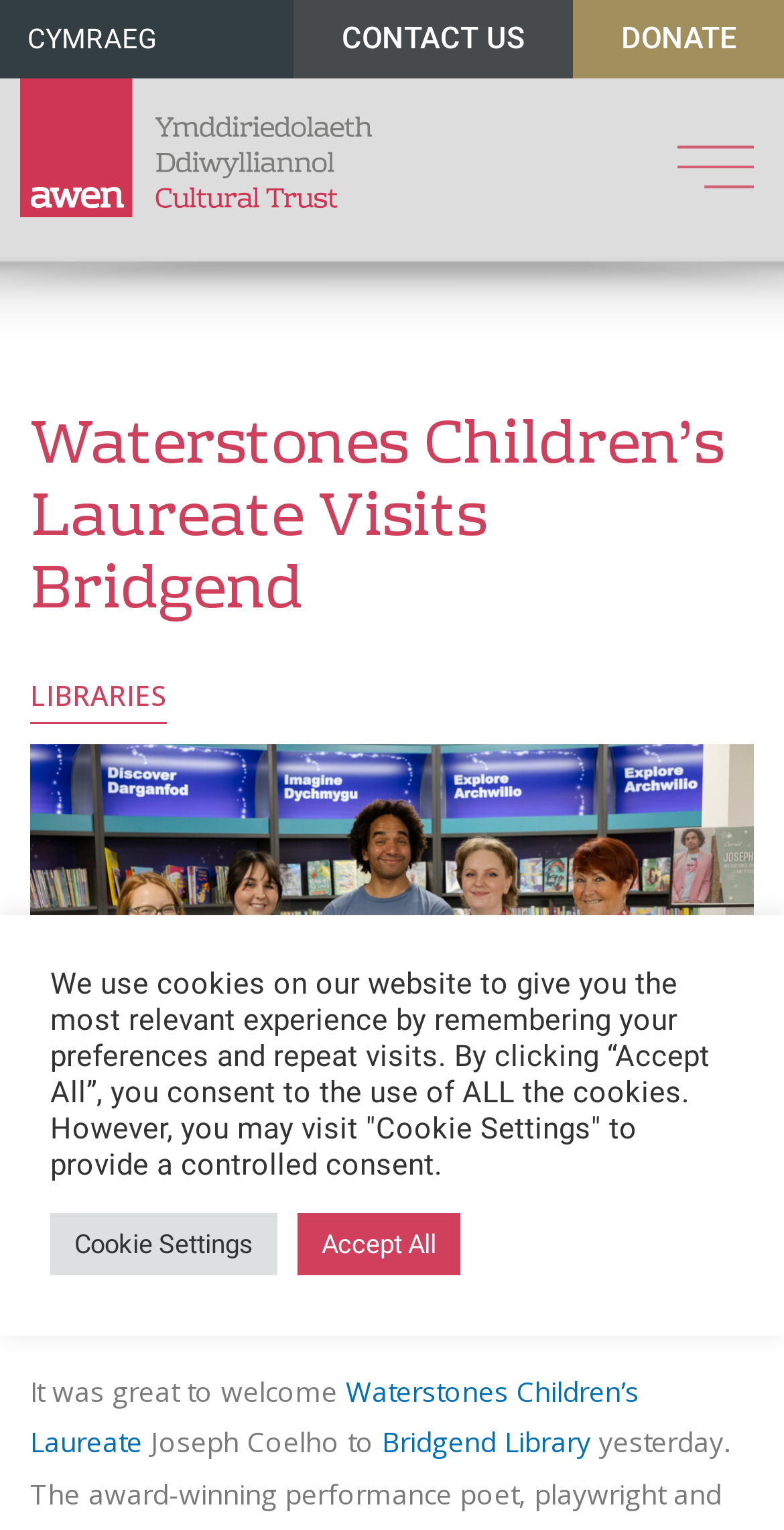Predict the bounding box of the UI element based on this description: "Donate".

[0.731, 0.0, 1.0, 0.051]